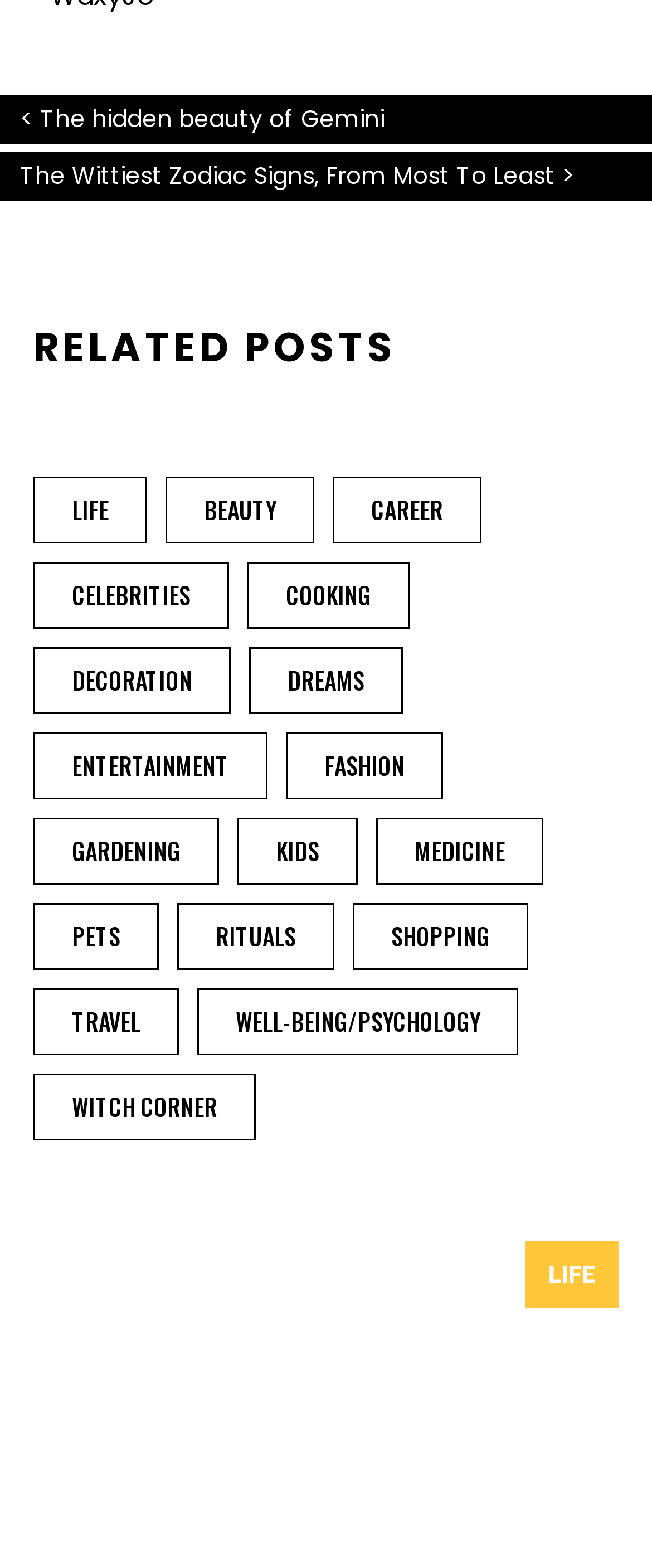Respond to the following query with just one word or a short phrase: 
What is the category located between 'ENTERTAINMENT' and 'FASHION'?

None